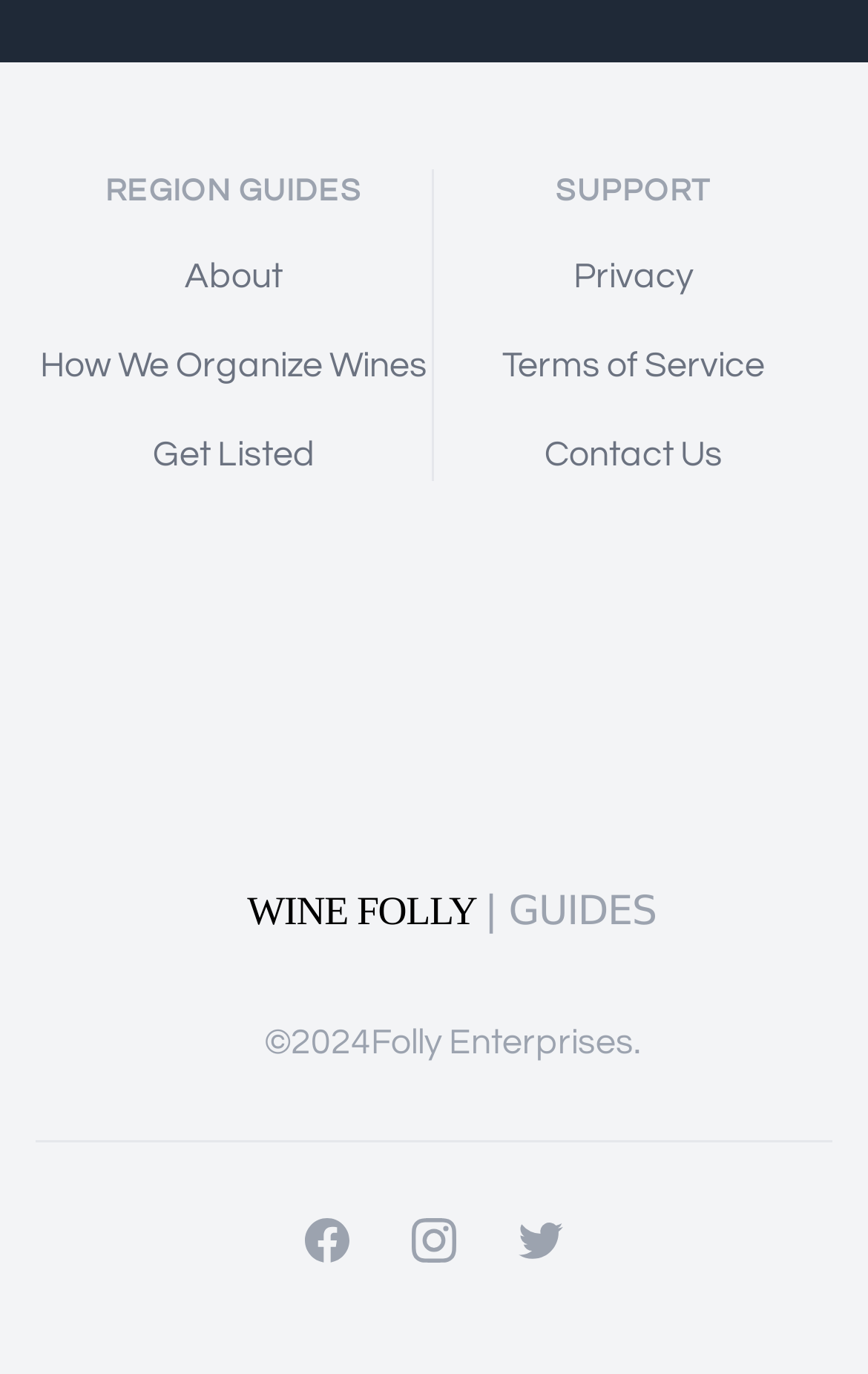Please answer the following question using a single word or phrase: 
What is the last support option?

Contact Us